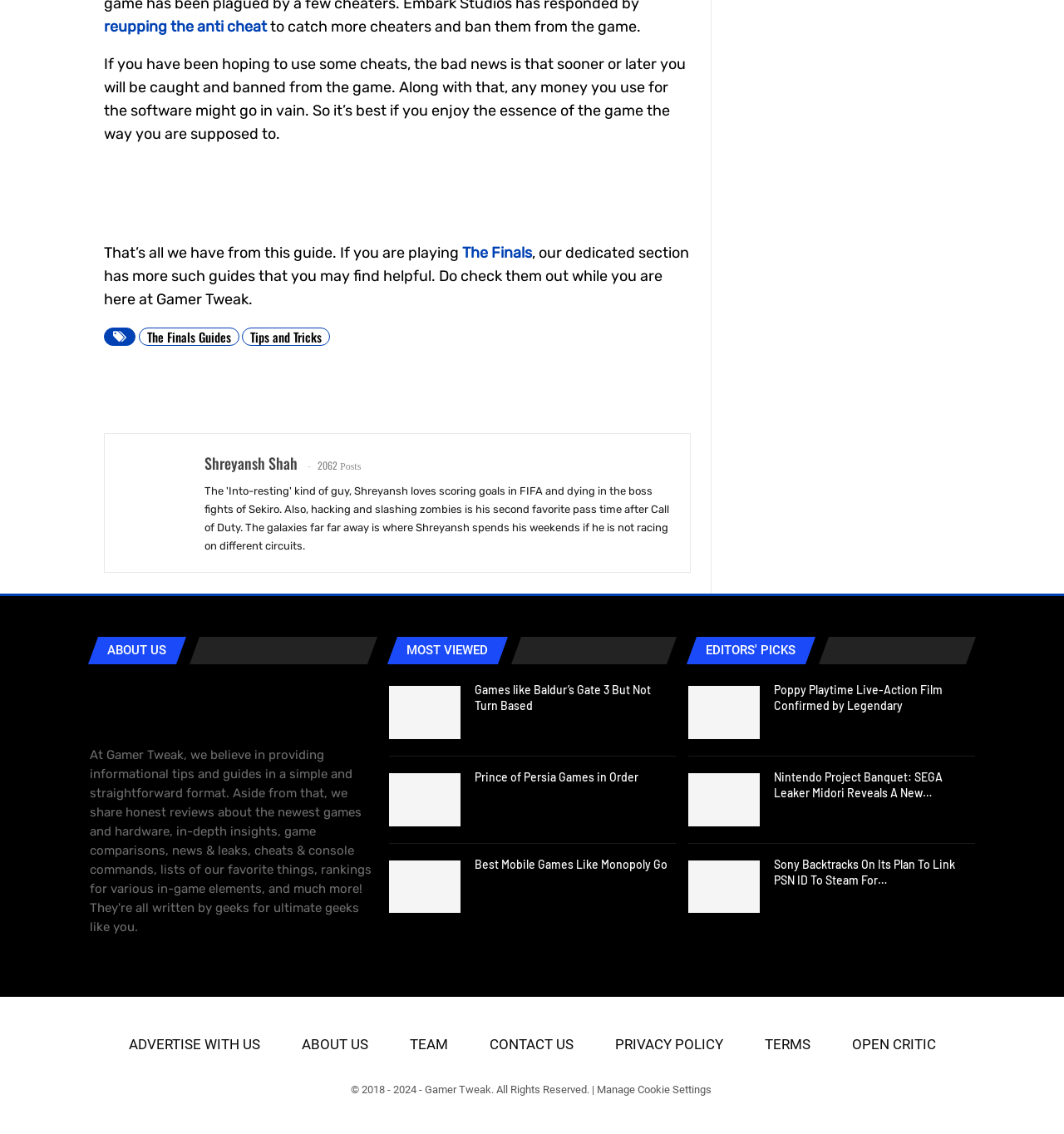Identify the bounding box coordinates of the element that should be clicked to fulfill this task: "visit the about us page". The coordinates should be provided as four float numbers between 0 and 1, i.e., [left, top, right, bottom].

[0.283, 0.913, 0.346, 0.928]